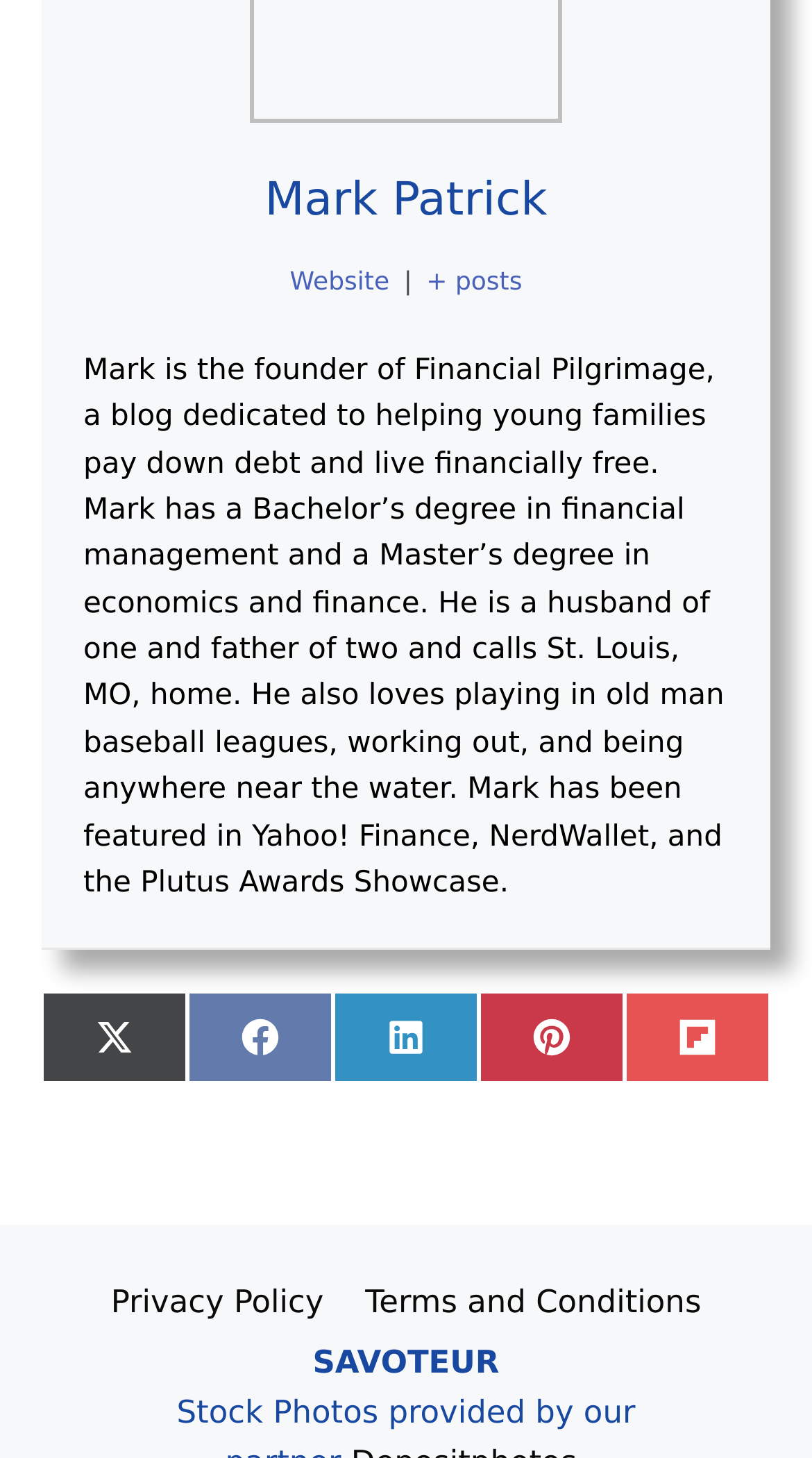Determine the bounding box coordinates of the section I need to click to execute the following instruction: "read Mark's bio". Provide the coordinates as four float numbers between 0 and 1, i.e., [left, top, right, bottom].

[0.103, 0.242, 0.892, 0.617]